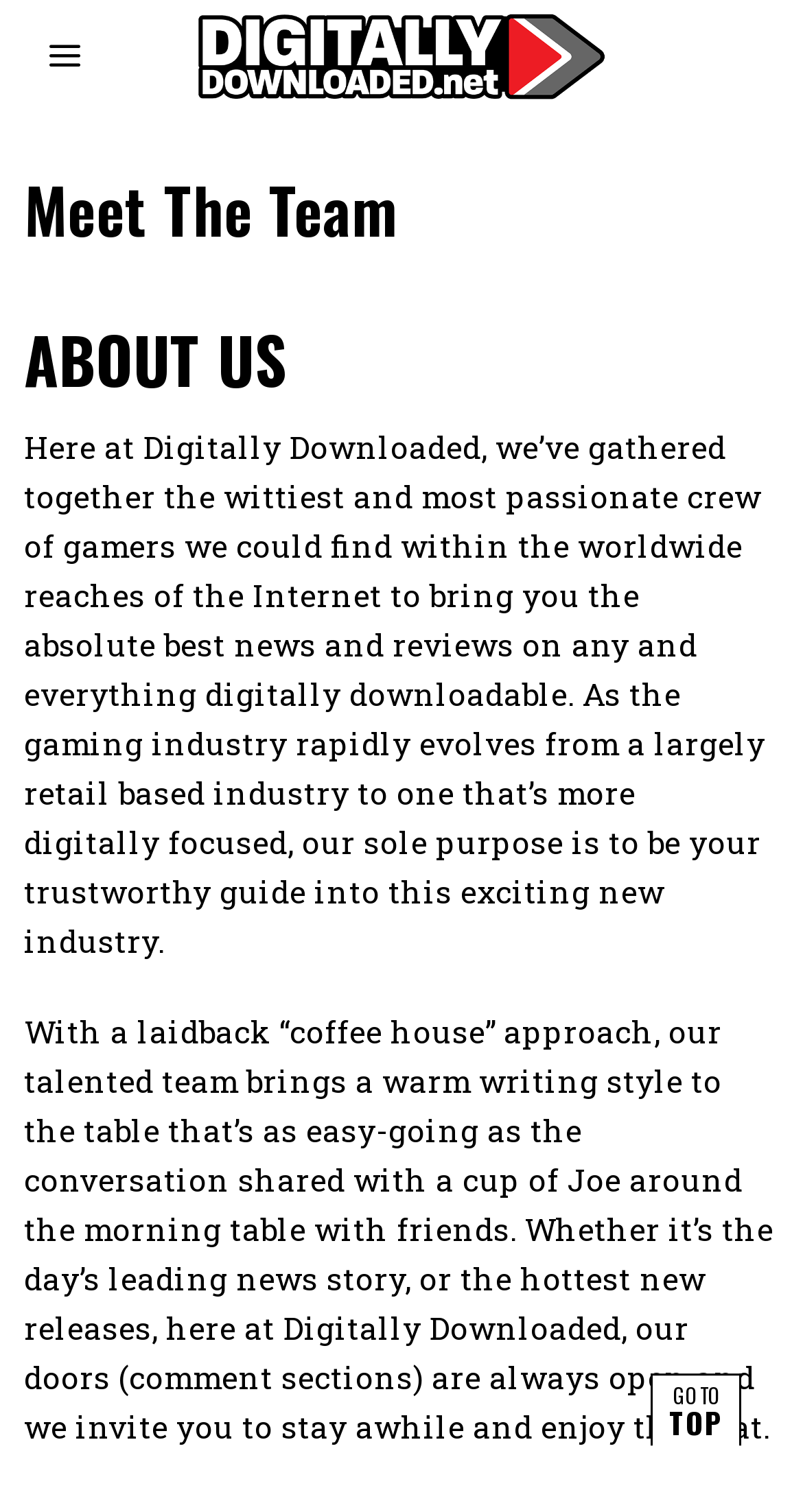Please provide a brief answer to the question using only one word or phrase: 
How many paragraphs of text are there?

2